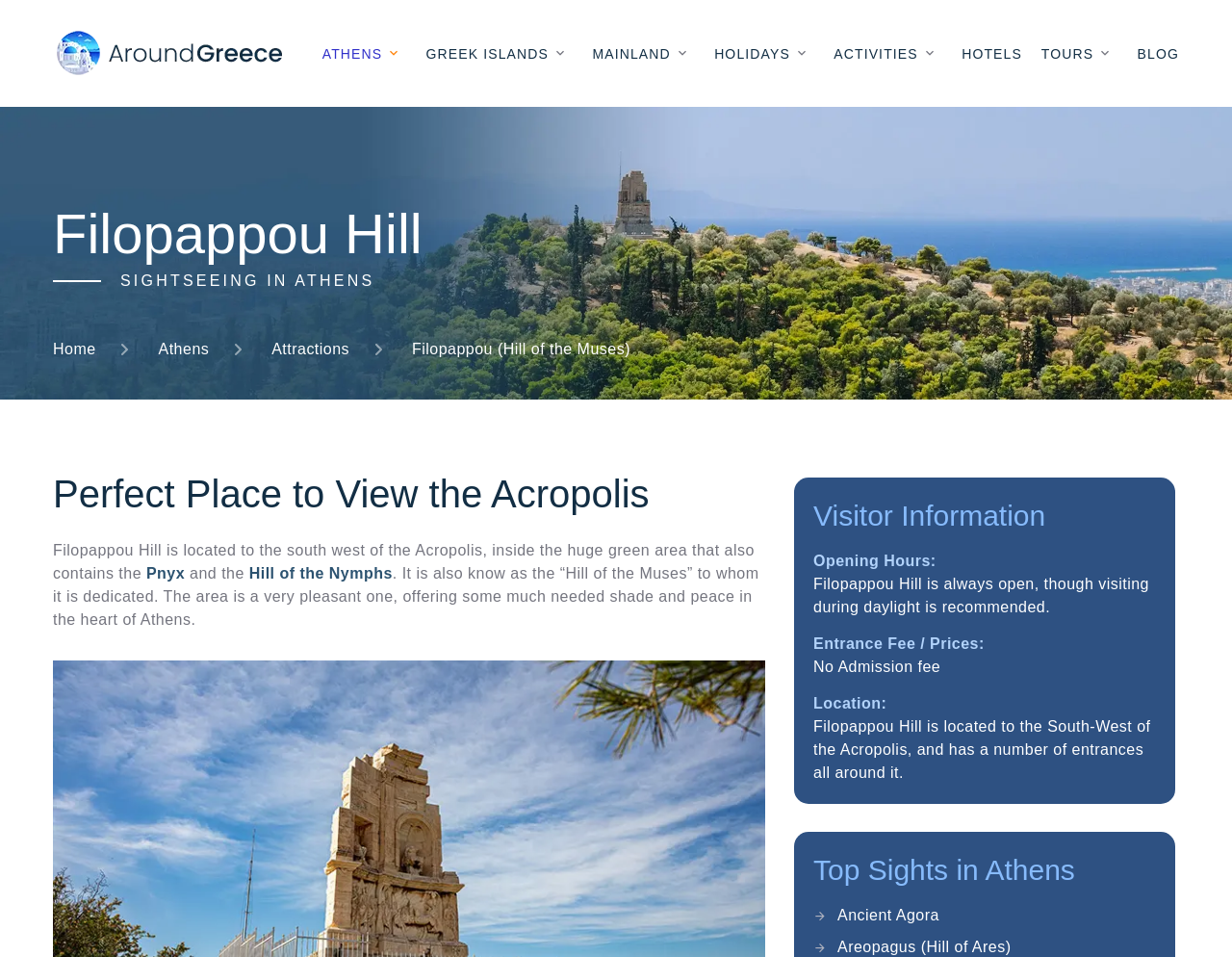Please locate the UI element described by "Home" and provide its bounding box coordinates.

[0.043, 0.356, 0.078, 0.373]